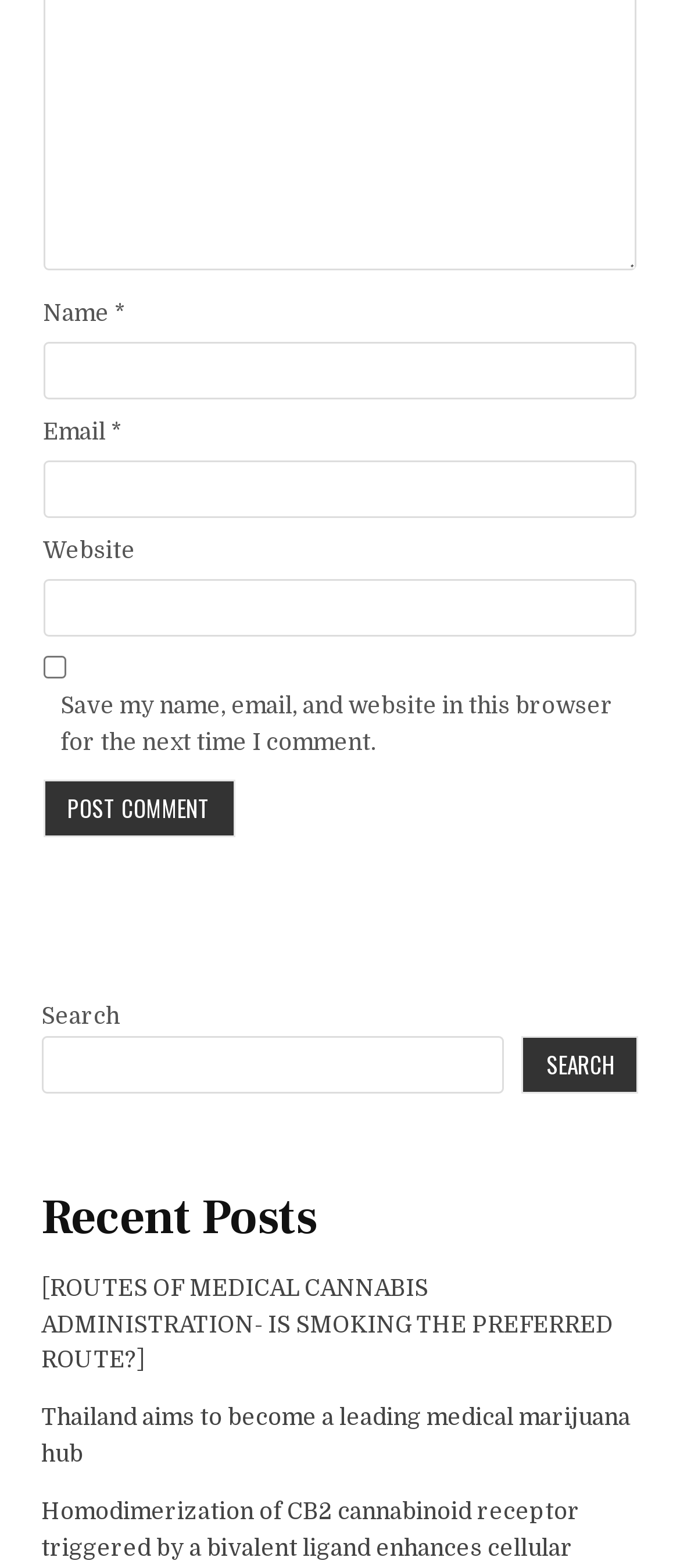Please indicate the bounding box coordinates for the clickable area to complete the following task: "Read the Recent Posts". The coordinates should be specified as four float numbers between 0 and 1, i.e., [left, top, right, bottom].

[0.061, 0.761, 0.939, 0.792]